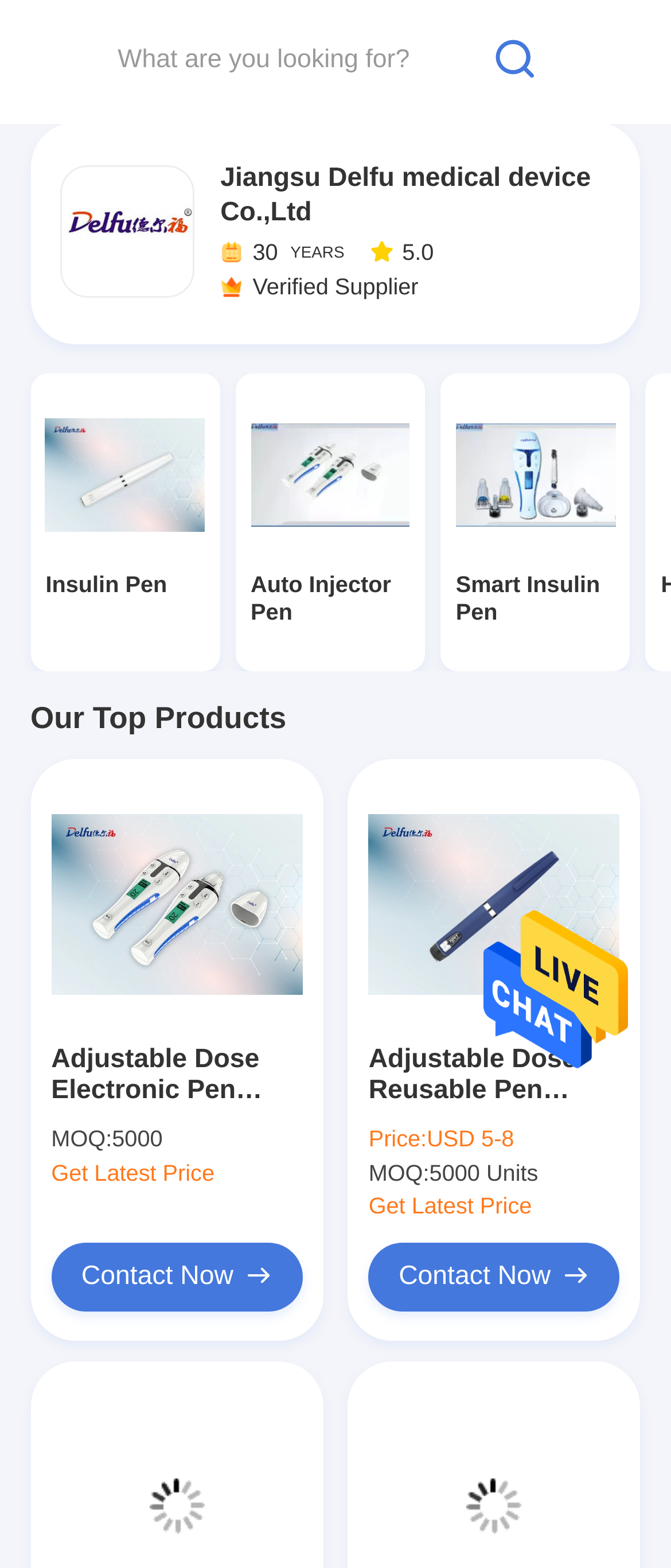How many years of experience does the company have? Using the information from the screenshot, answer with a single word or phrase.

30